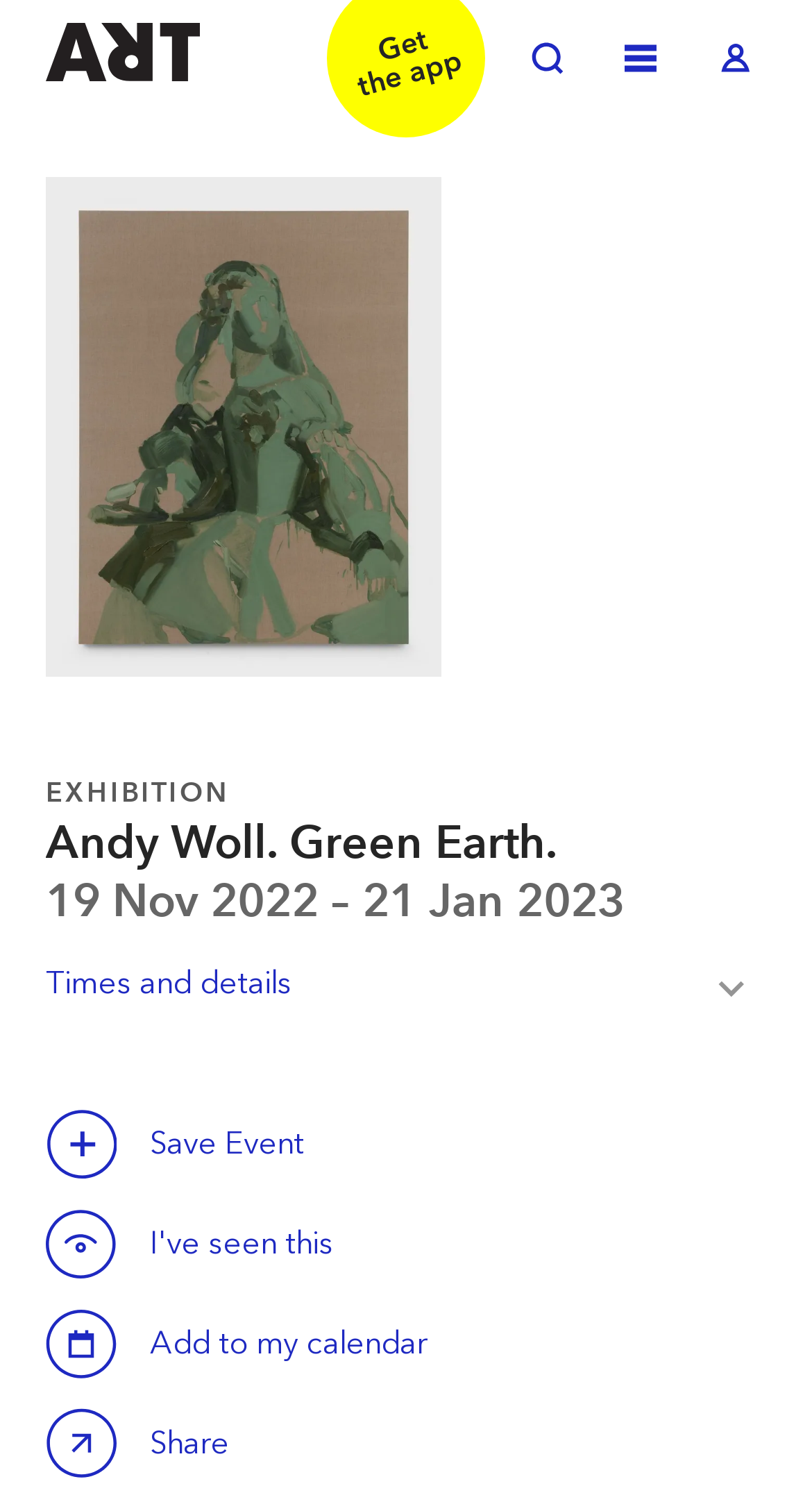Given the webpage screenshot, identify the bounding box of the UI element that matches this description: "Save this event".

[0.056, 0.799, 0.144, 0.846]